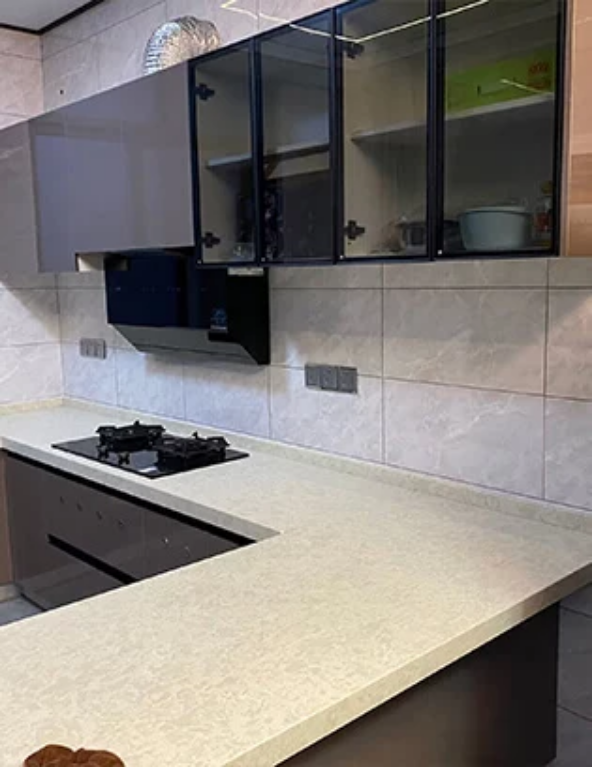Illustrate the image with a detailed caption.

This contemporary kitchen showcases a seamless blend of functionality and style. The image features an expansive countertop made of a light-colored material, offering plenty of workspace for cooking and meal preparation. Above the countertop, sleek cabinets with a glossy finish exhibit a modern touch, their glass doors providing a glimpse of the organized interior. 

Central to the kitchen is a dual-burner gas cooktop, which is ideally positioned for comfort and efficiency during cooking tasks. The wall-mounted range hood directly above helps maintain a clean and fresh environment by effectively ventilating cooking odors. The subtle lighting from above highlights the smooth tiles and enhances the overall brightness of the space, making it inviting and practical. 

This kitchen exemplifies modern design trends that focus on both aesthetics and usability, making it a perfect setting for culinary creativity.